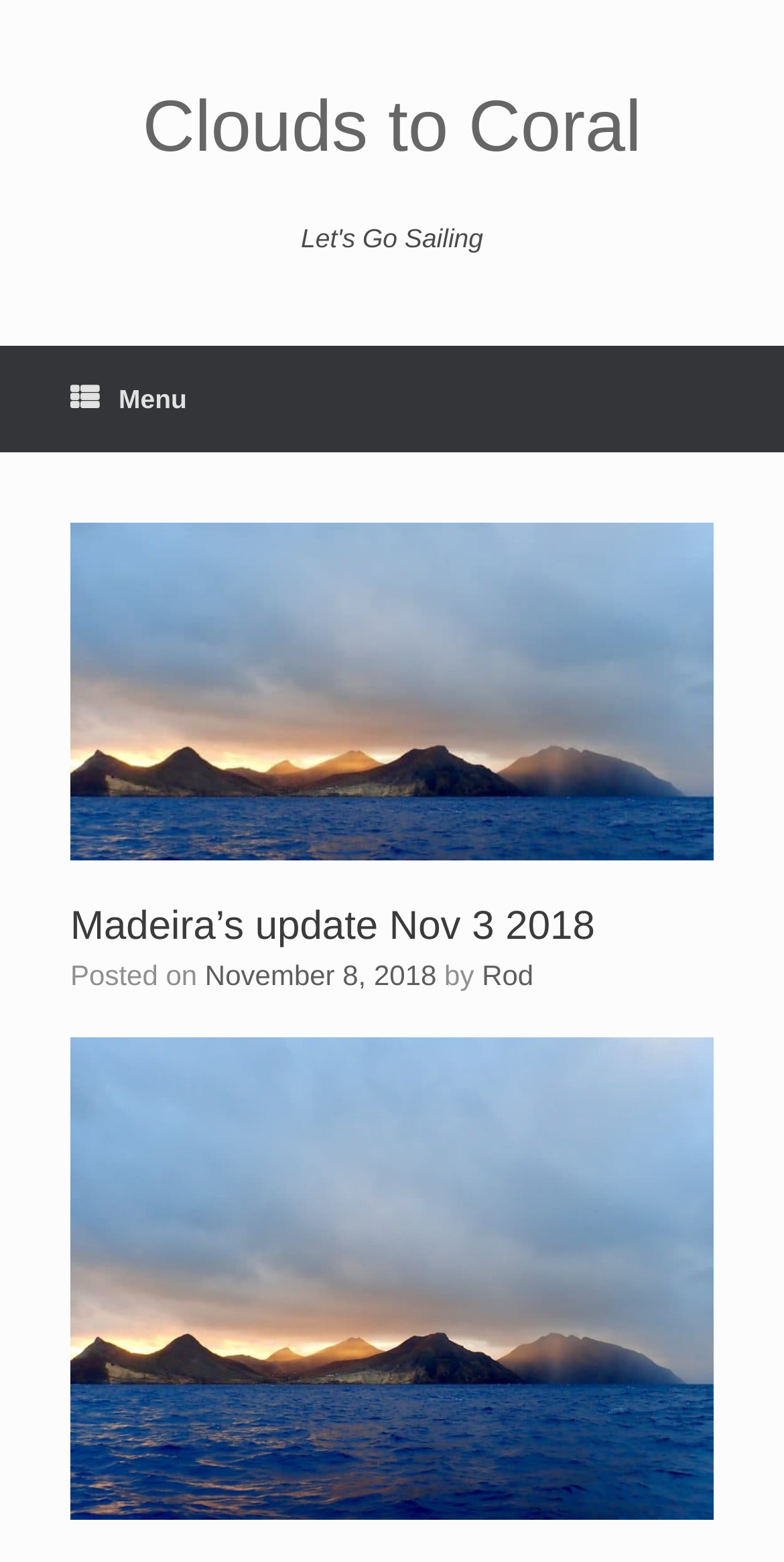Create an elaborate caption for the webpage.

The webpage is about Clouds to Coral, a cruising lifestyle experience. At the top-left corner, there is a link to Clouds to Coral, taking up most of the width of the page. Below it, on the top-left side, there is a menu link with a hamburger icon. 

When the menu is expanded, a header section appears, occupying most of the page's width. Within this section, there is a heading that reads "Madeira's update Nov 3 2018". Below the heading, there is a line of text that says "Posted on" followed by a link to the date "November 8, 2018", which also indicates the time of posting. Next to the date, there is a "by" label, followed by a link to the author, "Rod". 

Below the header section, there is a large image that spans the entire width of the page, taking up most of the remaining vertical space.